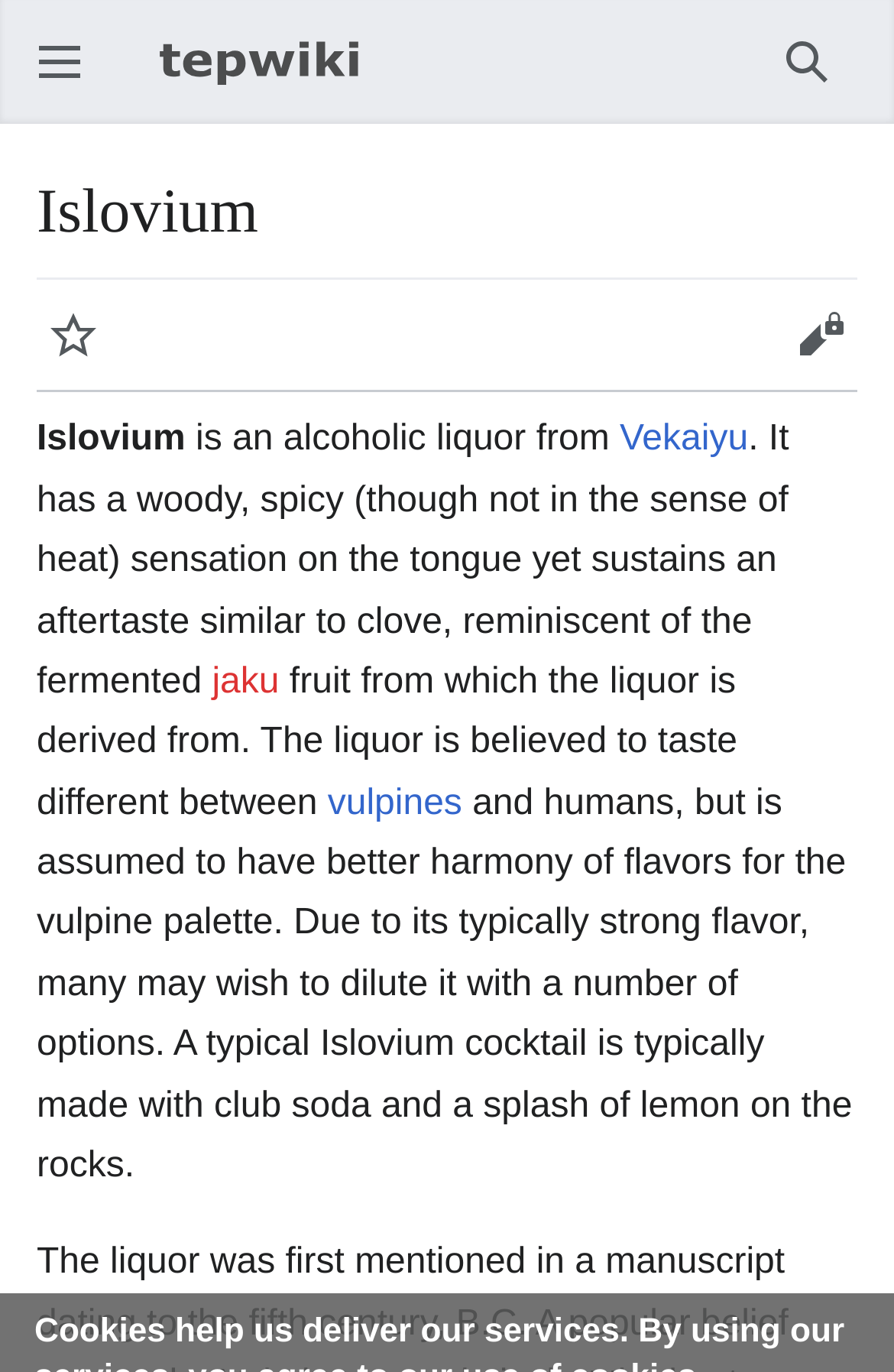What is Islovium typically made with?
Refer to the screenshot and deliver a thorough answer to the question presented.

The webpage mentions that a typical Islovium cocktail is typically made with club soda and a splash of lemon on the rocks, likely to dilute its strong flavor.